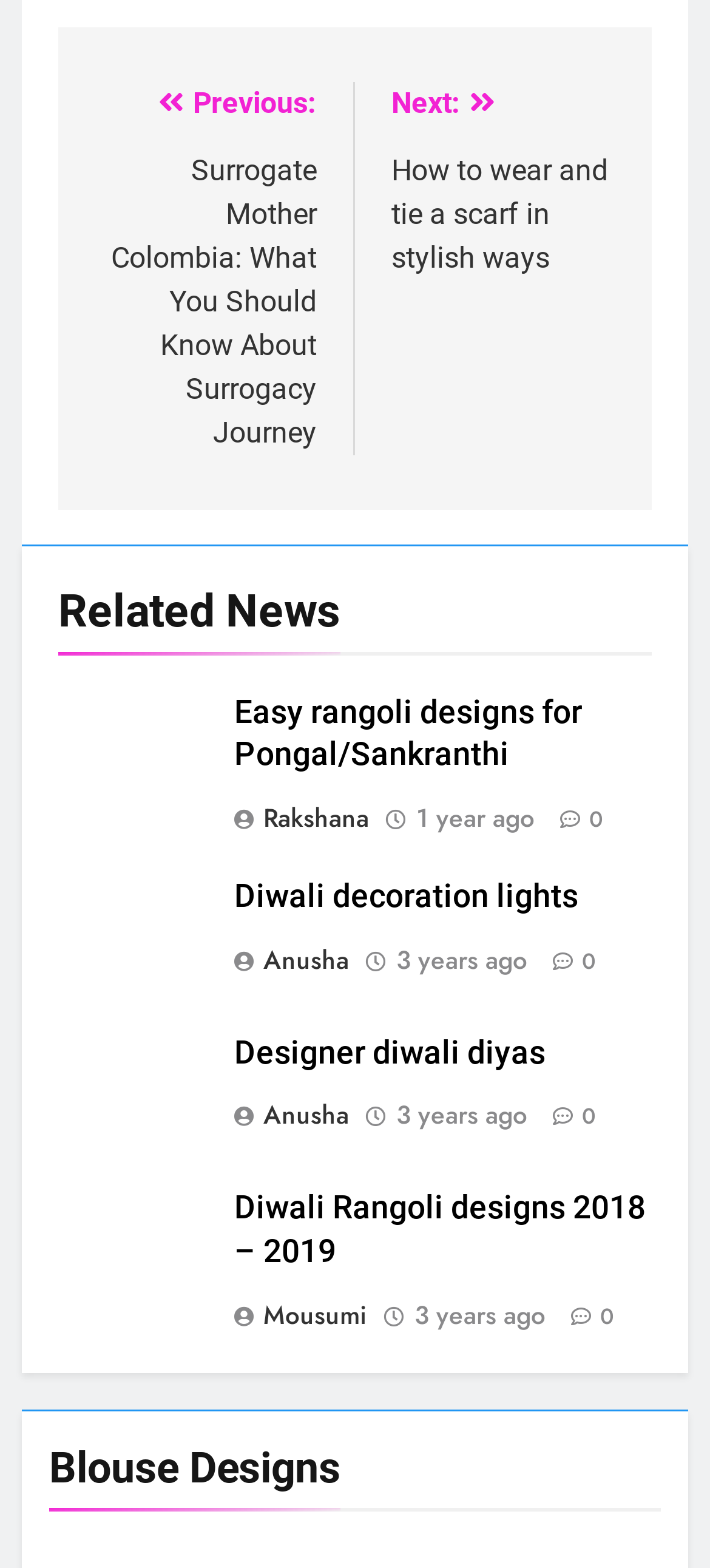Identify the bounding box coordinates of the clickable region necessary to fulfill the following instruction: "Check 'Diwali Rangoli designs 2018 – 2019'". The bounding box coordinates should be four float numbers between 0 and 1, i.e., [left, top, right, bottom].

[0.329, 0.758, 0.909, 0.809]